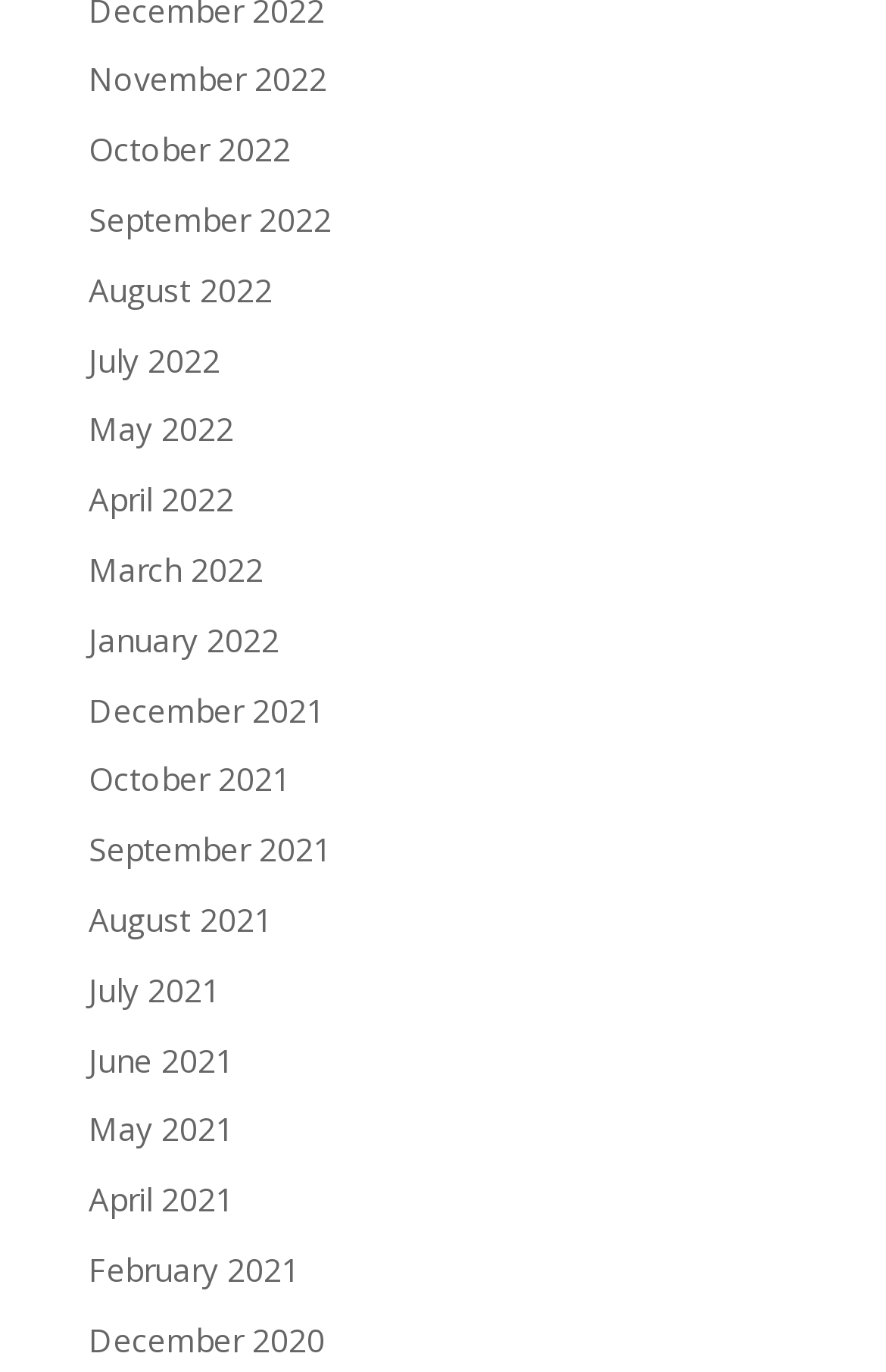Determine the bounding box coordinates of the region that needs to be clicked to achieve the task: "View October 2021".

[0.1, 0.552, 0.328, 0.584]